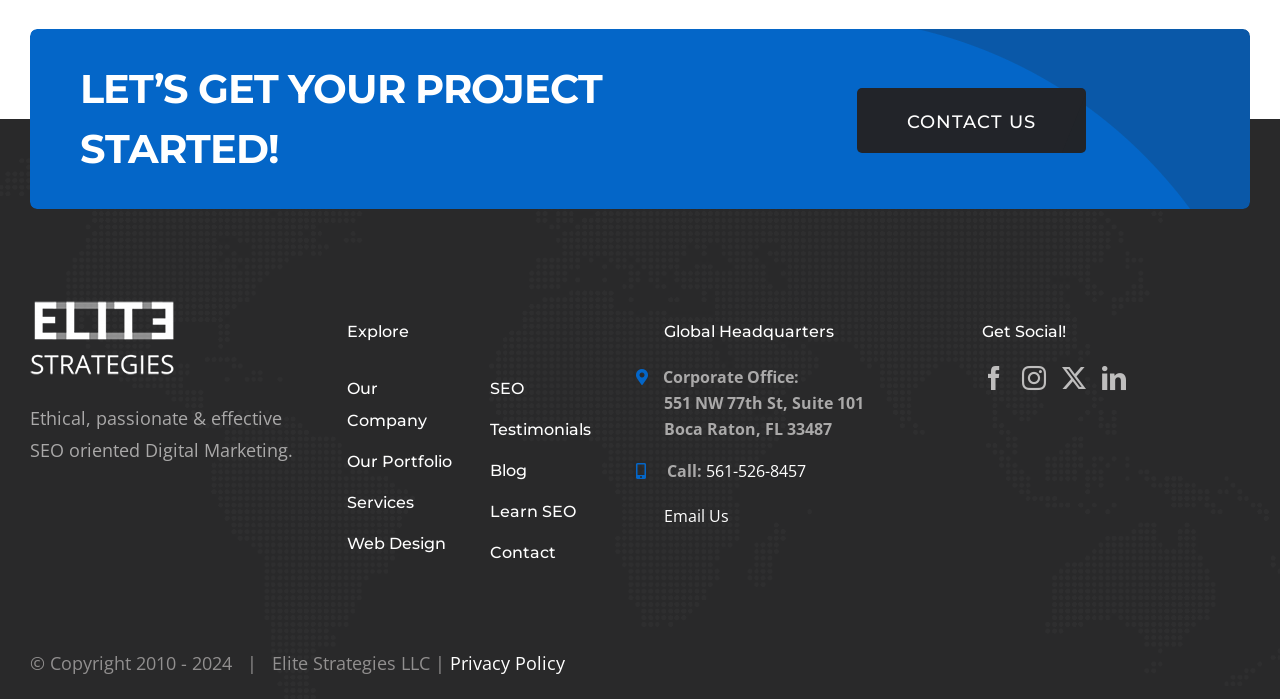Please identify the bounding box coordinates of the element on the webpage that should be clicked to follow this instruction: "Call the corporate office". The bounding box coordinates should be given as four float numbers between 0 and 1, formatted as [left, top, right, bottom].

[0.552, 0.658, 0.63, 0.69]